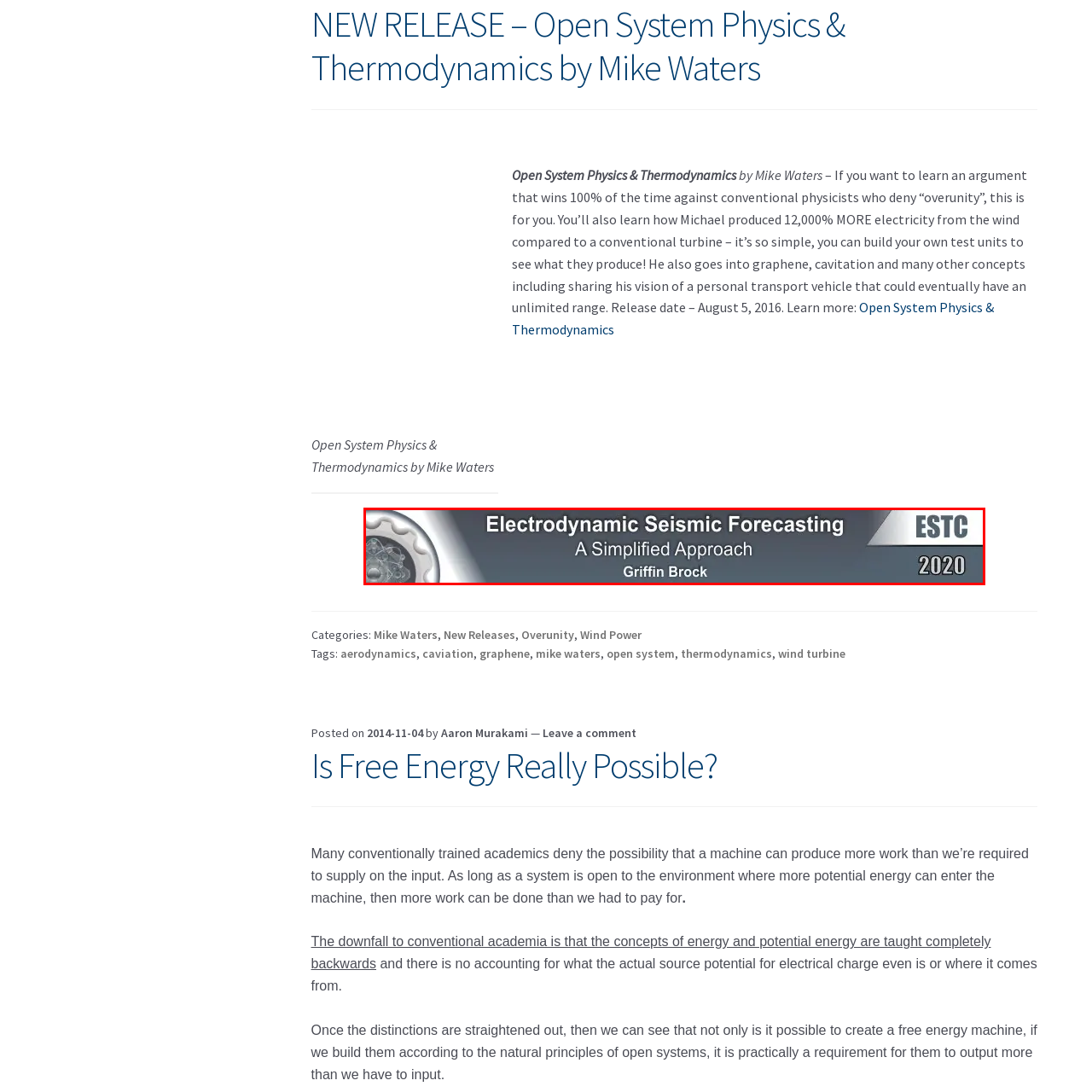Generate a detailed caption for the image that is outlined by the red border.

The image showcases the cover for "Electrodynamic Seismic Forecasting: A Simplified Approach," authored by Griffin Brock, released in 2020. The design features a sleek, modern aesthetic with a gradient background that transitions smoothly from dark to light shades. Prominently displayed at the center, the title is bold and eye-catching, with the subtitle directly beneath in a slightly smaller font, conveying the essence of the work. Griffin Brock's name is also featured, affirming the authorship, while the acronym "ESTC" is neatly positioned in the upper right corner, potentially signifying a relevant organization or conference. The overall presentation suggests a focus on scientific innovation, appealing particularly to those interested in advancements in seismic forecasting methodologies.